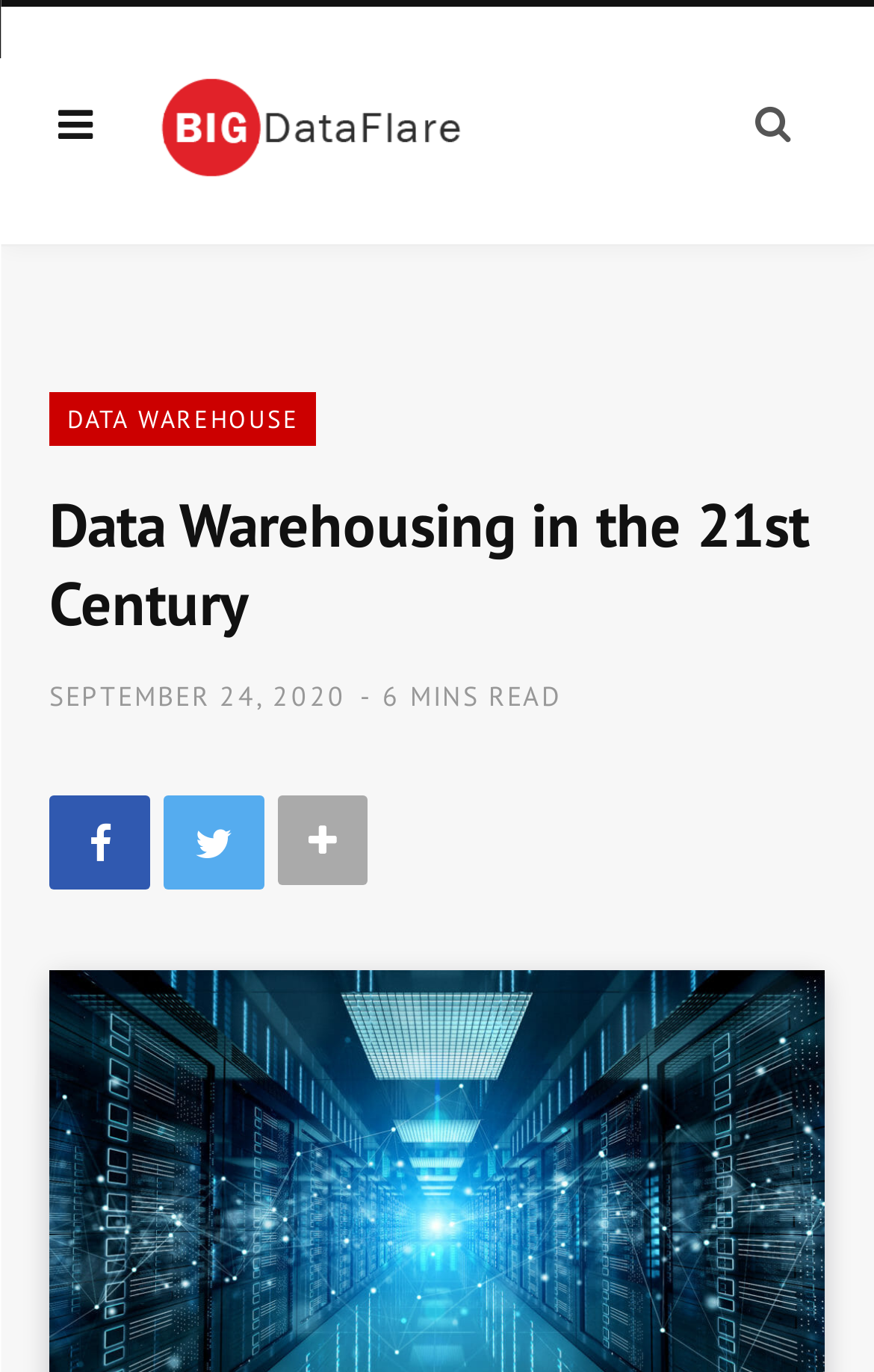What is the purpose of the image?
Using the details shown in the screenshot, provide a comprehensive answer to the question.

The image with bounding box coordinates [0.159, 0.032, 0.559, 0.151] is accompanied by a link with the same bounding box coordinates, which has the text 'Explore & learn more about the Big Data & Analytics'. Therefore, the purpose of the image is to encourage users to explore Big Data & Analytics.